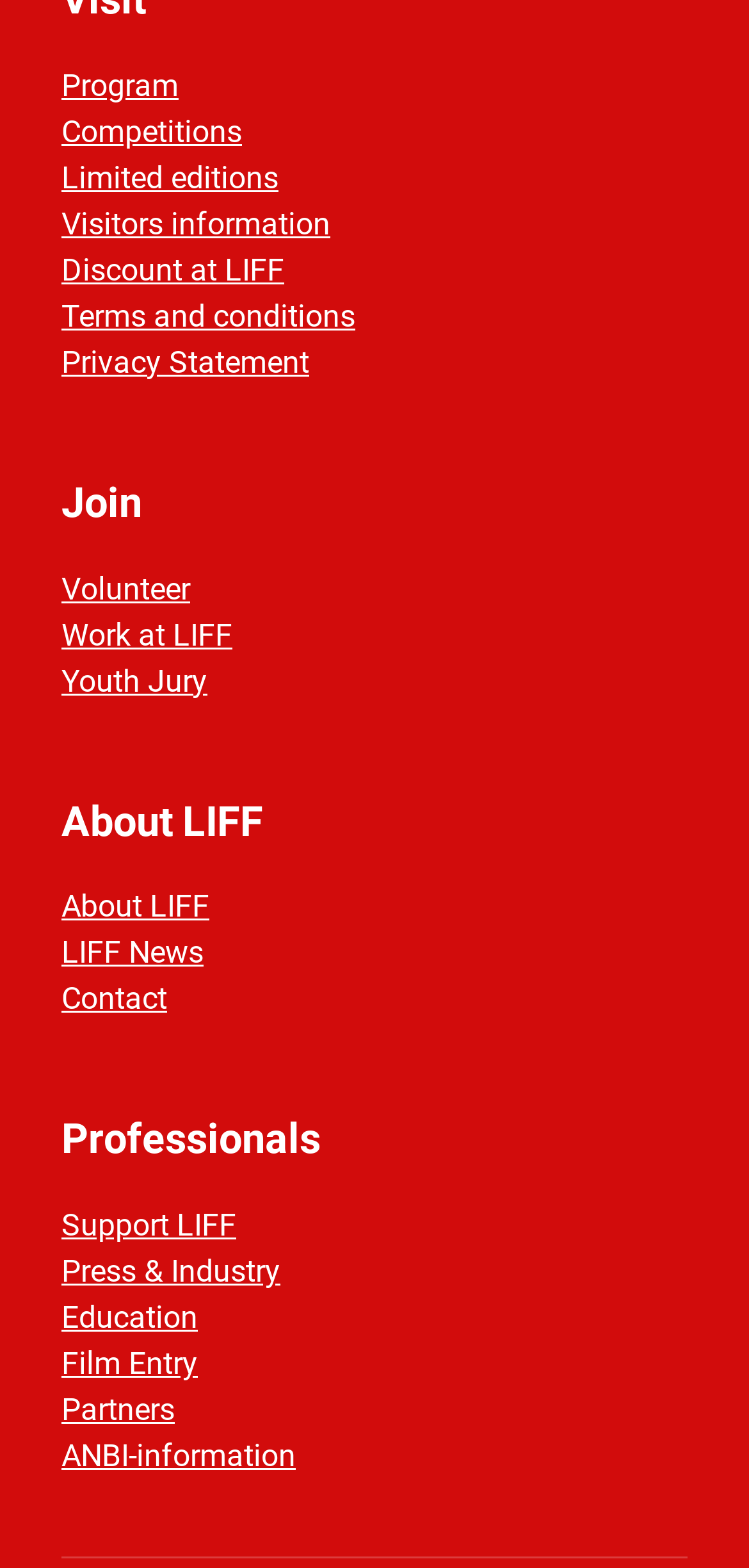Use a single word or phrase to answer the question:
How many sections are there in the webpage?

4